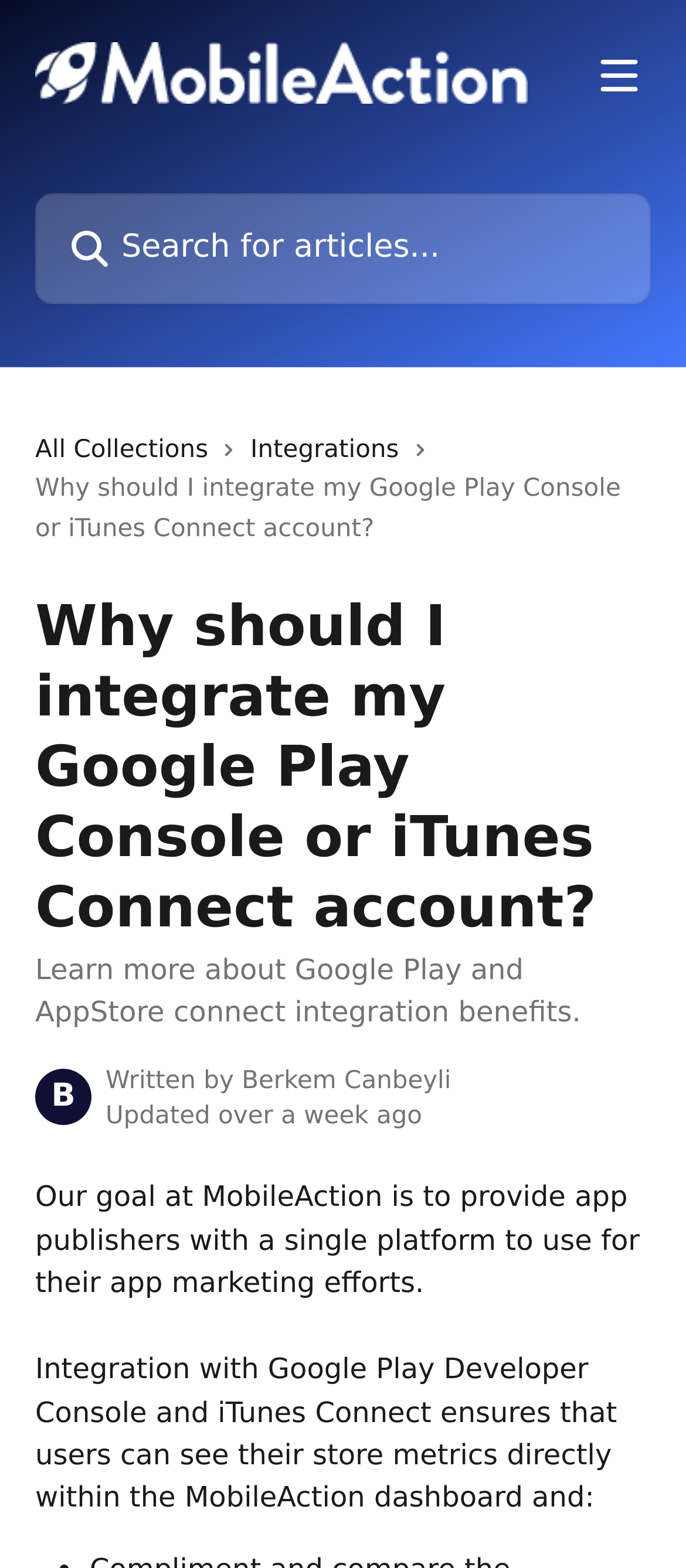What is the purpose of integrating Google Play Console or iTunes Connect account? Analyze the screenshot and reply with just one word or a short phrase.

To see store metrics directly